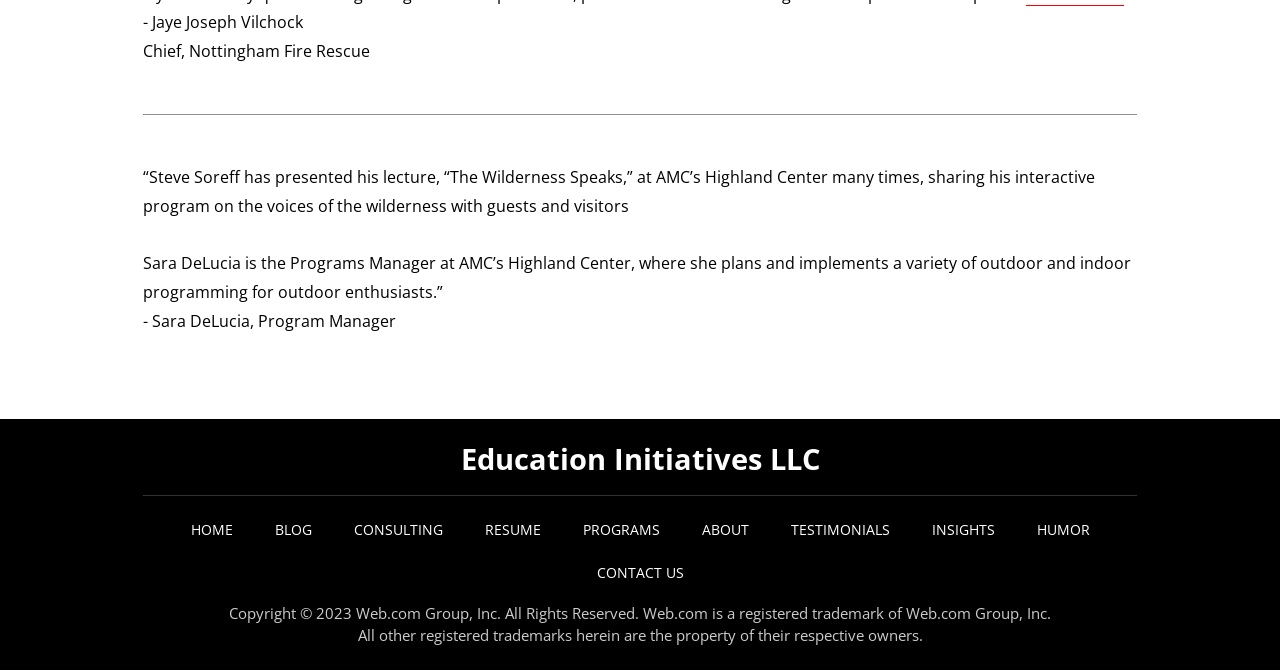Determine the bounding box coordinates for the clickable element to execute this instruction: "read BLOG". Provide the coordinates as four float numbers between 0 and 1, i.e., [left, top, right, bottom].

[0.21, 0.769, 0.248, 0.813]